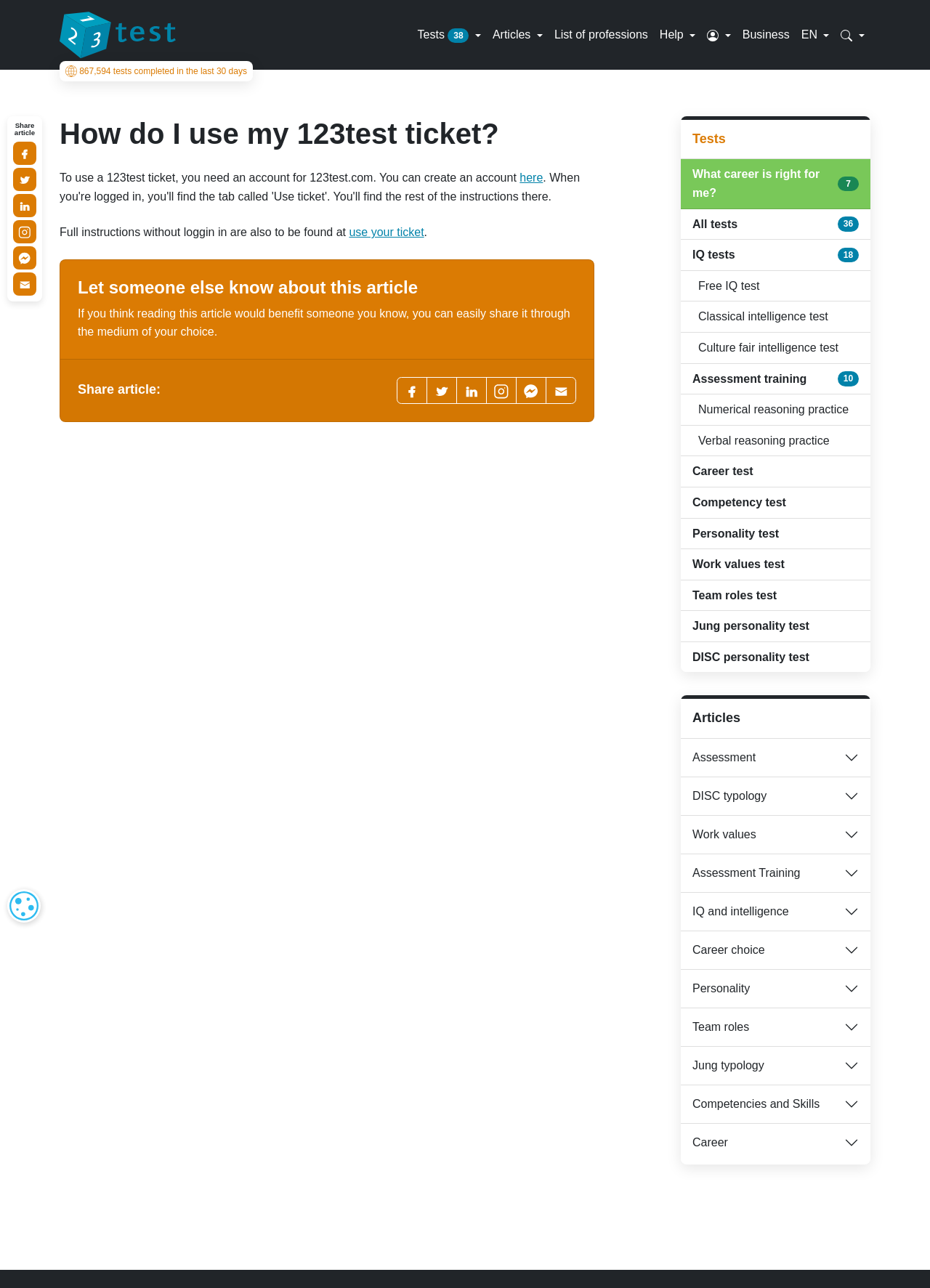Determine the bounding box for the HTML element described here: "Jung personality test". The coordinates should be given as [left, top, right, bottom] with each number being a float between 0 and 1.

[0.745, 0.479, 0.923, 0.493]